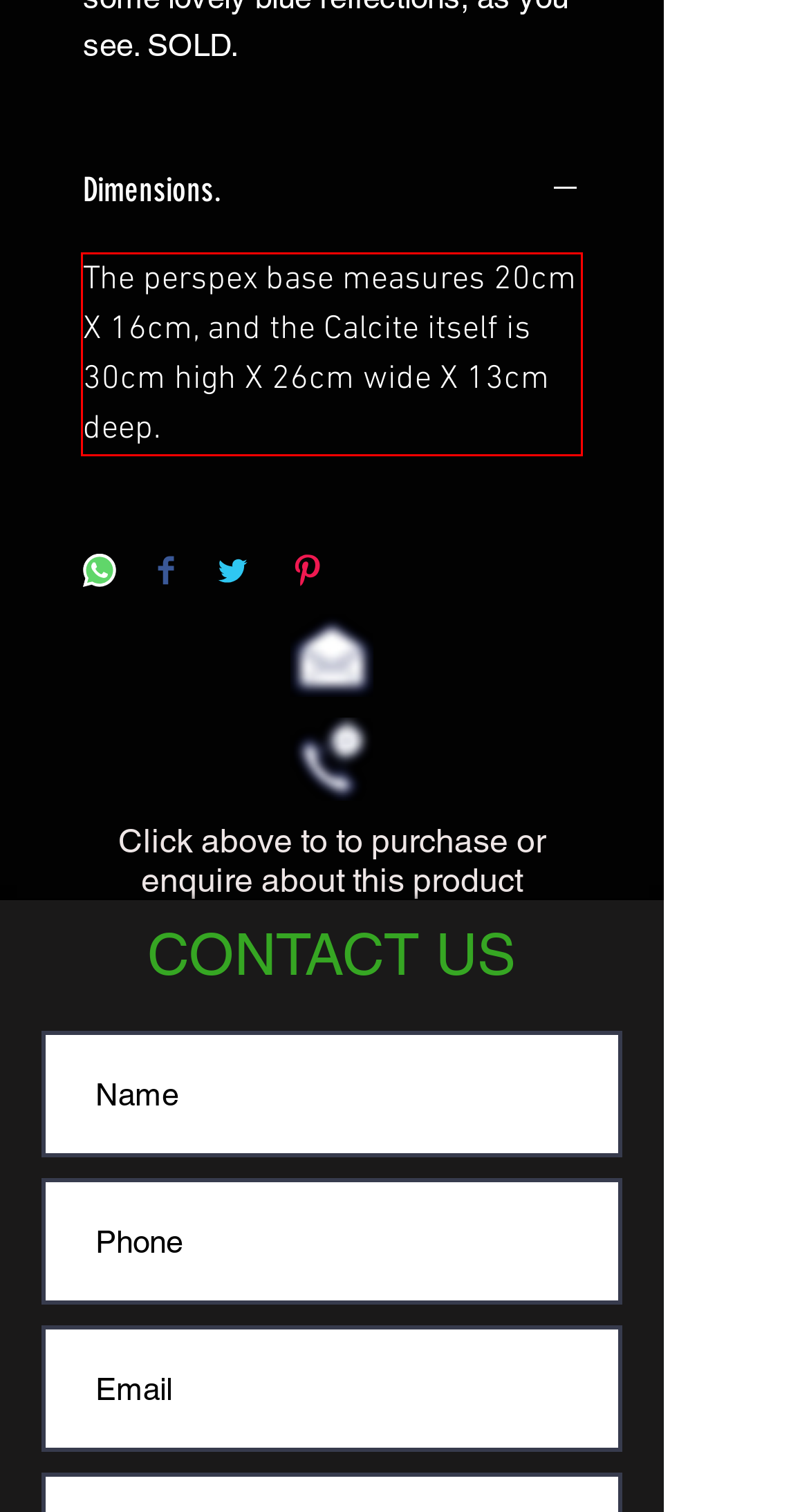Using the provided webpage screenshot, recognize the text content in the area marked by the red bounding box.

The perspex base measures 20cm X 16cm, and the Calcite itself is 30cm high X 26cm wide X 13cm deep.